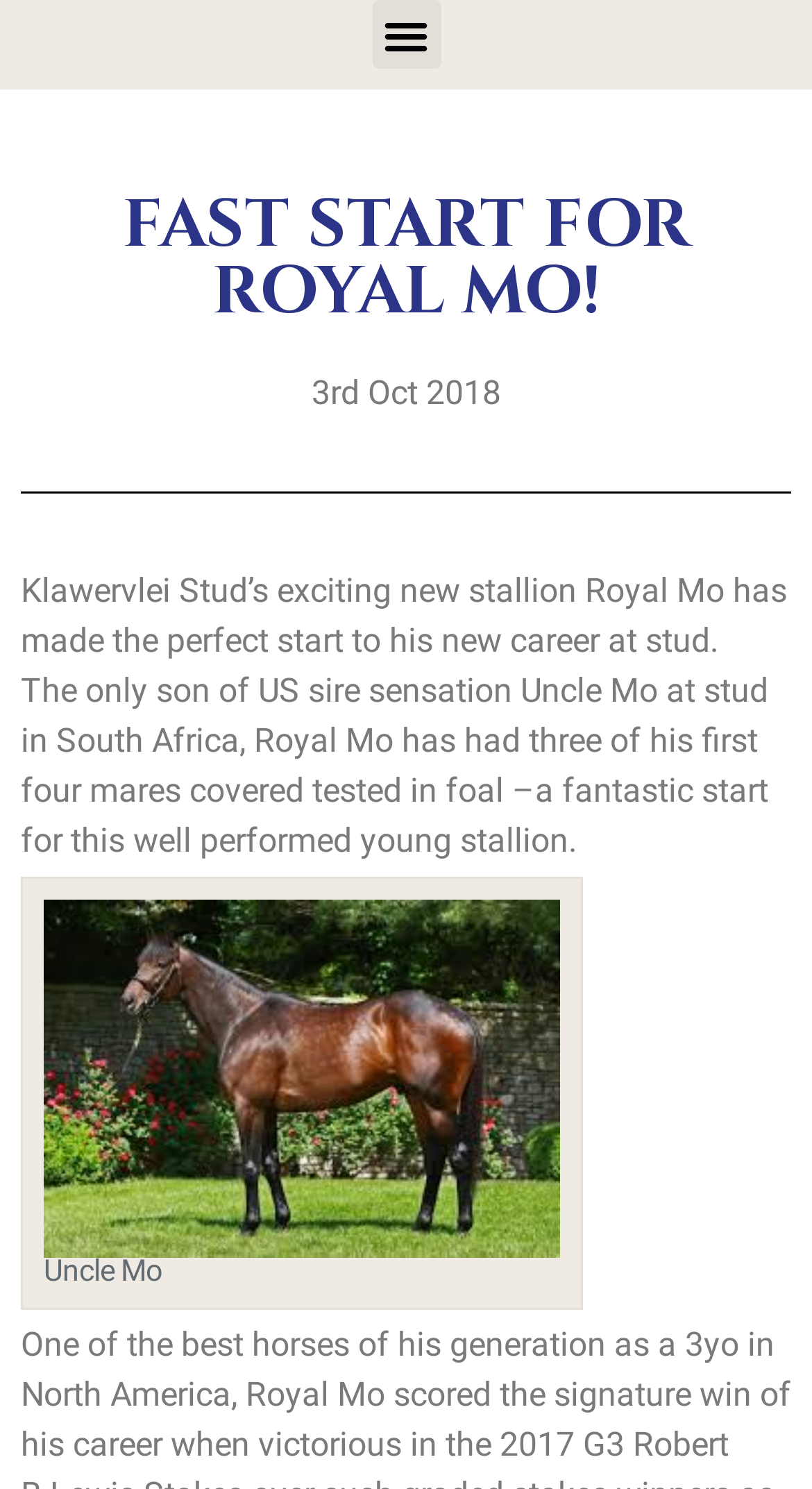What is the location of Royal Mo's stud?
Using the image, give a concise answer in the form of a single word or short phrase.

South Africa